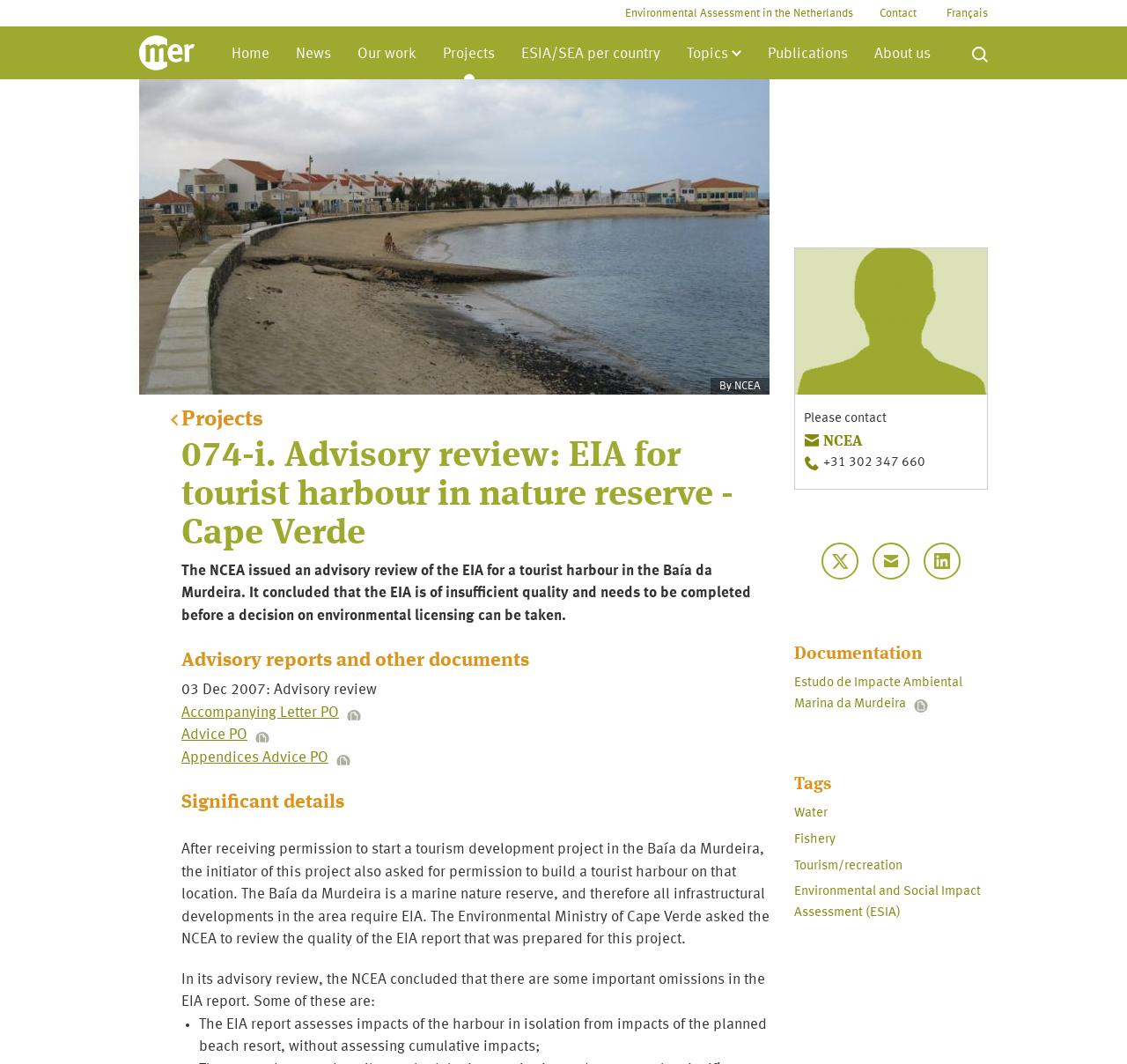Locate the bounding box coordinates of the element's region that should be clicked to carry out the following instruction: "Contact NCEA". The coordinates need to be four float numbers between 0 and 1, i.e., [left, top, right, bottom].

[0.73, 0.406, 0.765, 0.425]